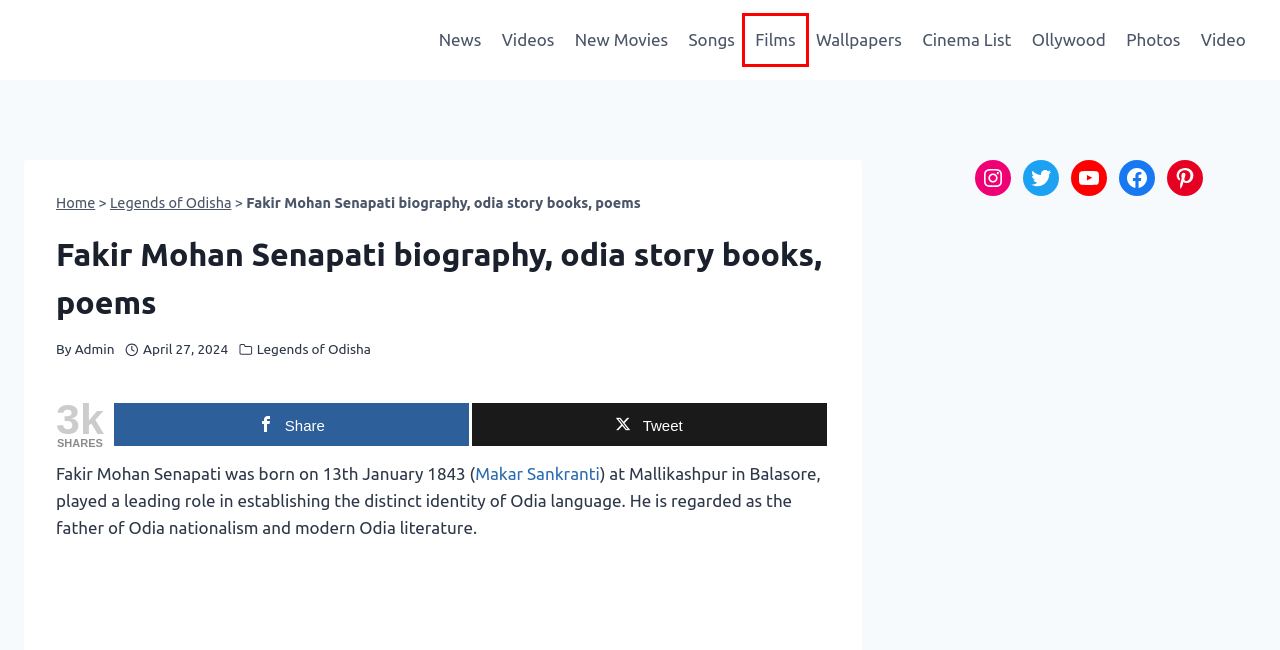Review the webpage screenshot provided, noting the red bounding box around a UI element. Choose the description that best matches the new webpage after clicking the element within the bounding box. The following are the options:
A. Odia Film | New Oriya Movie News | Latest Odia Films Online
B. Odia Songs Videos Lyrics - Film, Album, Bhajan Song Online
C. Oriya Movie List, Cast and Crew, Music, Posters, Video, Trailer
D. Ollywood Gossip | Films of Ollywood | Ollywood Actress | Oriya Film Industry
E. Odia Movie Database | List of Odia Films | Oriya Cinemas
F. Oriya News | Latest Oriya News | Odia News Online Updates
G. Odia Wallpapers - Download Oriya Photo, Image, Pics, Picture
H. Oriya Videos Songs Free Download | Oriya Videos Comedy For Downloading

A